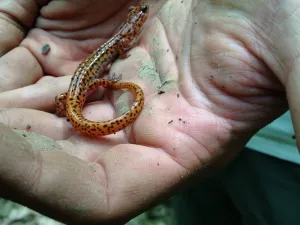Reply to the question with a single word or phrase:
Where are limestone caves and woodland areas typically found?

Ohio